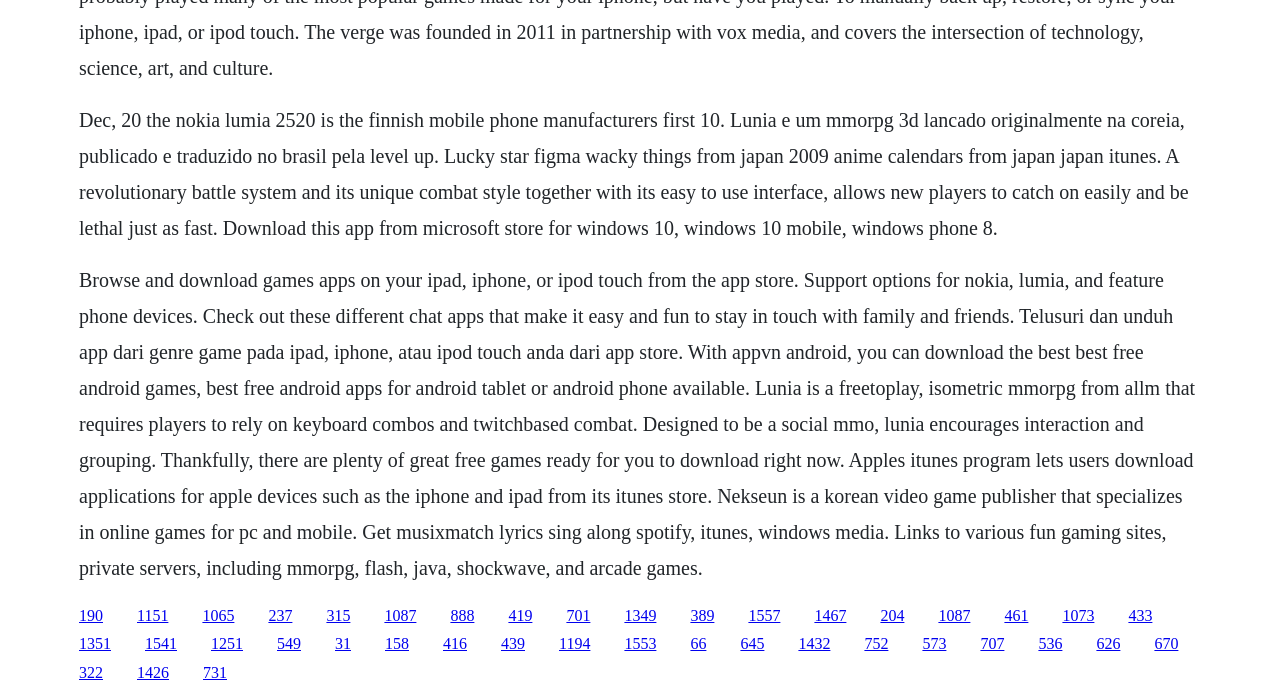Please specify the bounding box coordinates in the format (top-left x, top-left y, bottom-right x, bottom-right y), with all values as floating point numbers between 0 and 1. Identify the bounding box of the UI element described by: 1553

[0.488, 0.913, 0.513, 0.937]